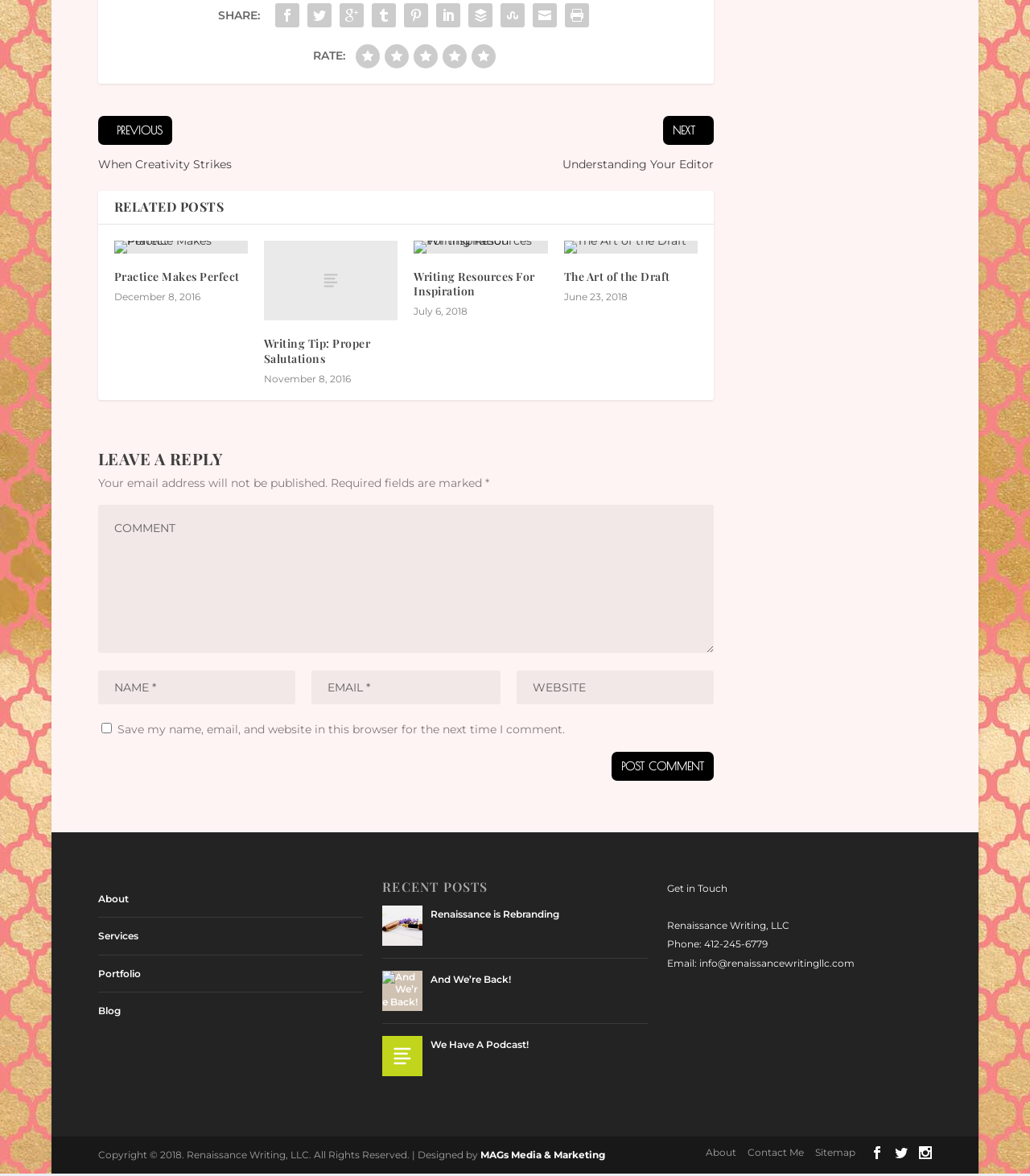Reply to the question below using a single word or brief phrase:
How many textboxes are there in the comment section?

4